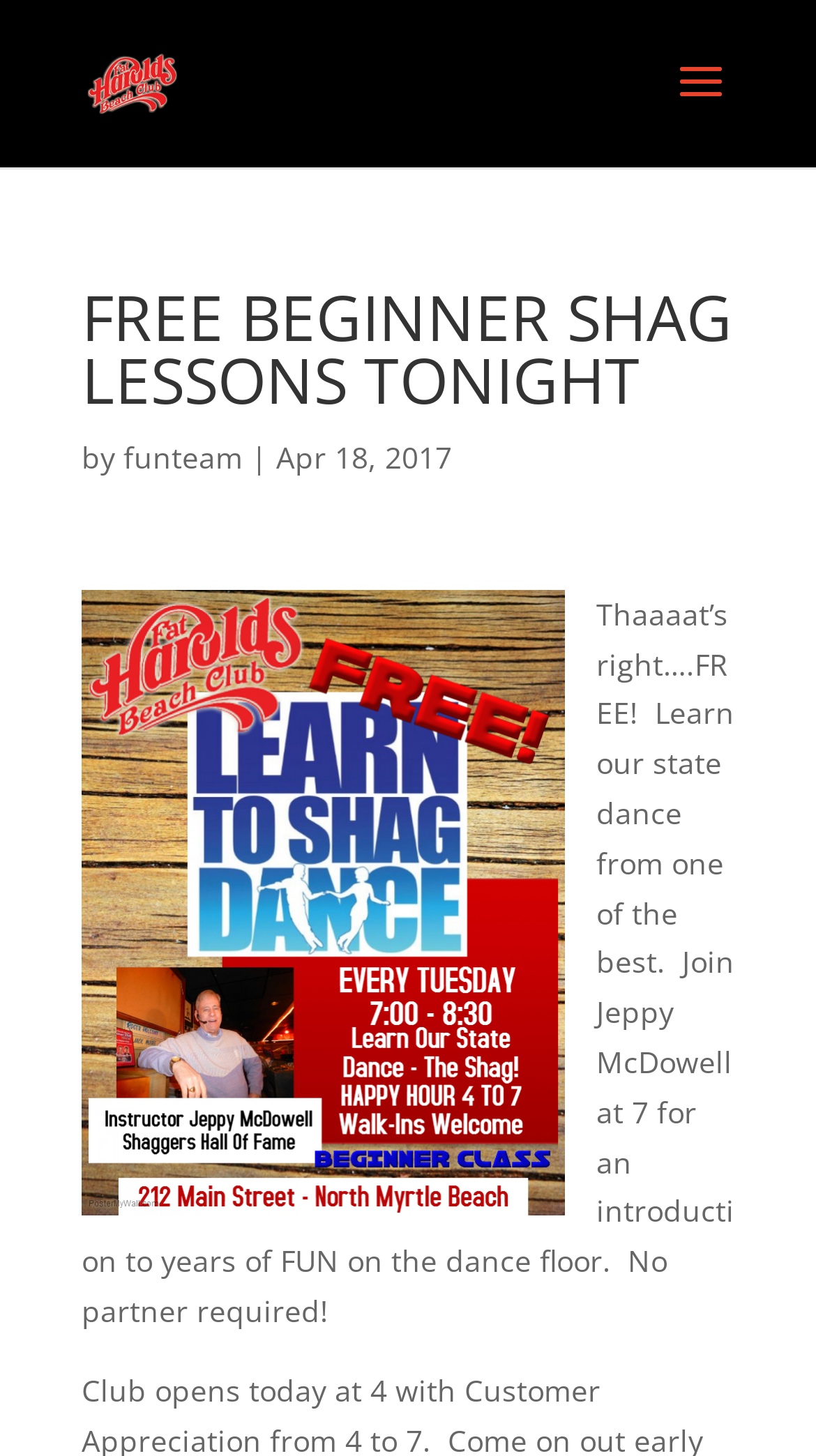Is a partner required for the lessons?
Using the visual information, reply with a single word or short phrase.

No